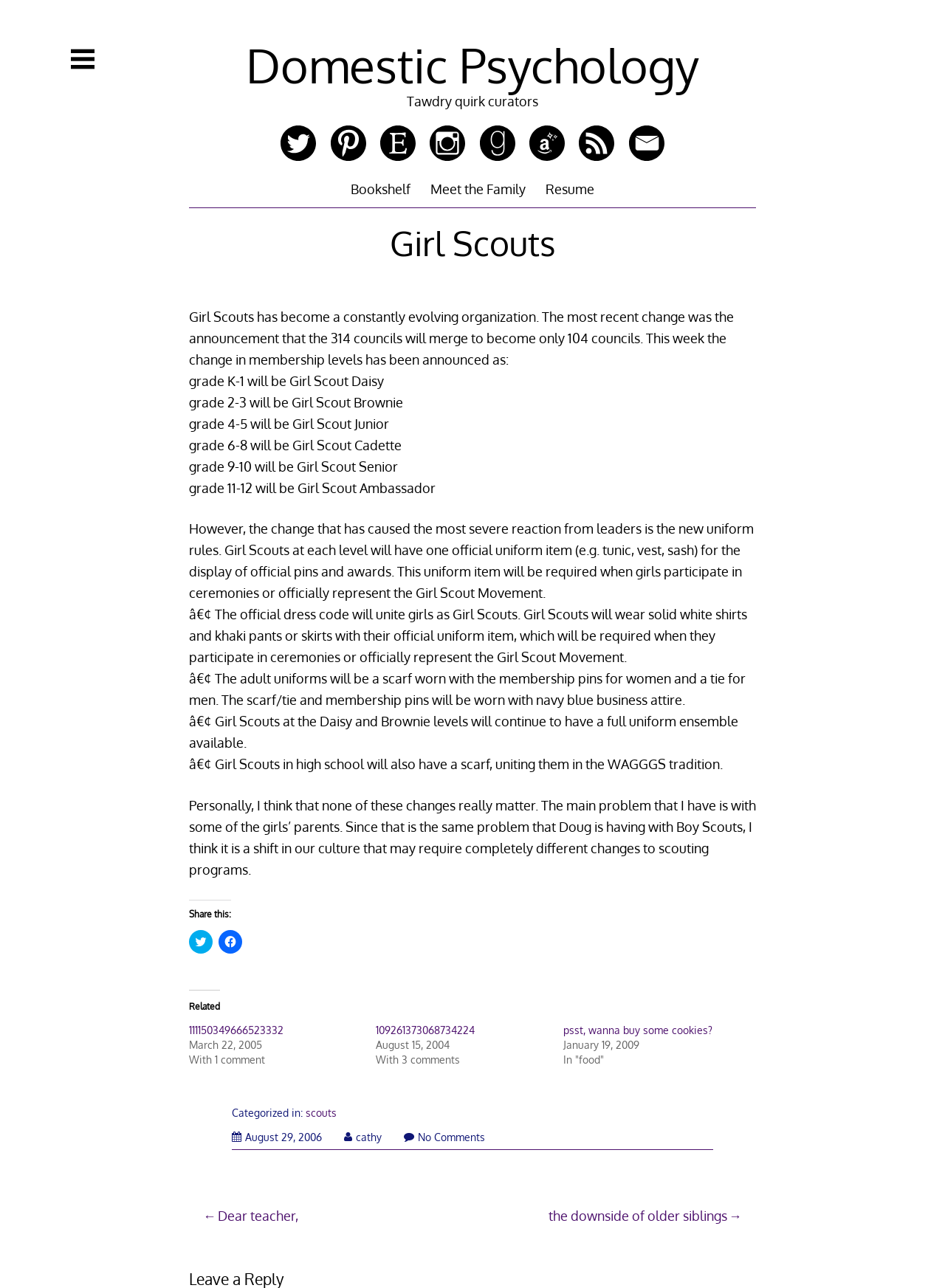What is the date of the post?
Look at the image and construct a detailed response to the question.

The date of the post can be found at the bottom of the article, which states 'March 22, 2005'.